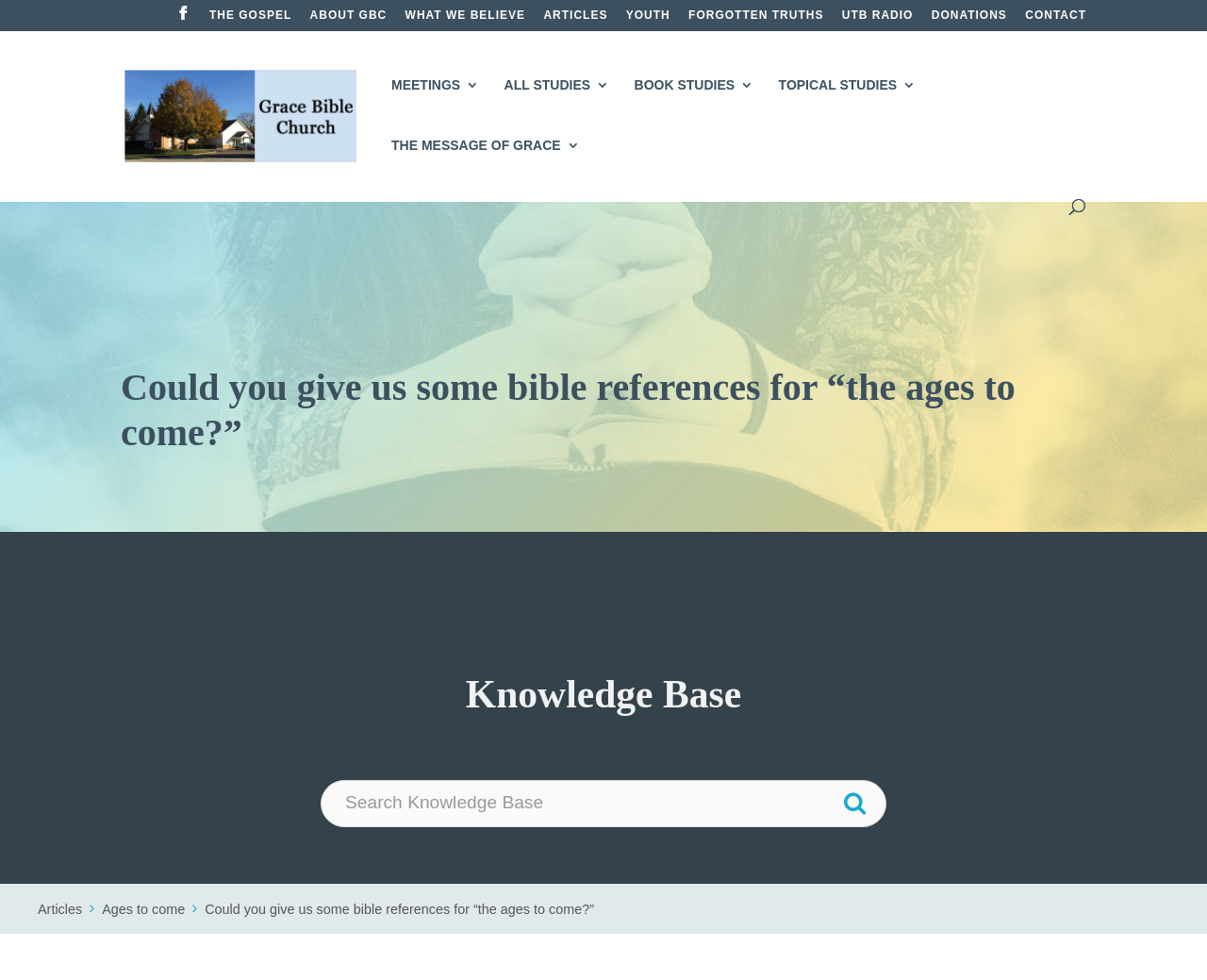Provide a brief response to the question below using one word or phrase:
Is there a search function on the page?

Yes